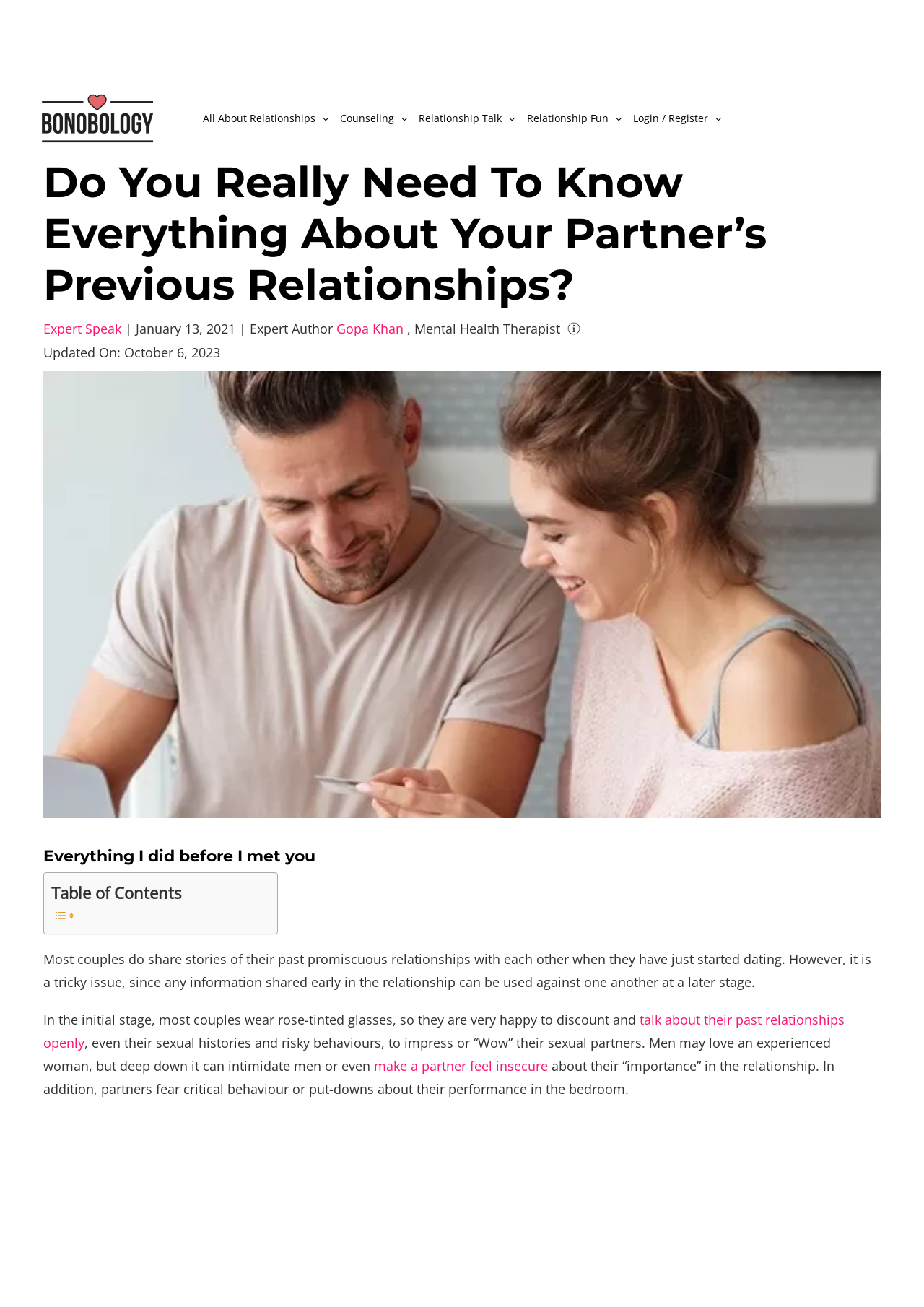Find the bounding box coordinates for the area that must be clicked to perform this action: "Toggle the 'All About Relationships Menu'".

[0.341, 0.081, 0.355, 0.1]